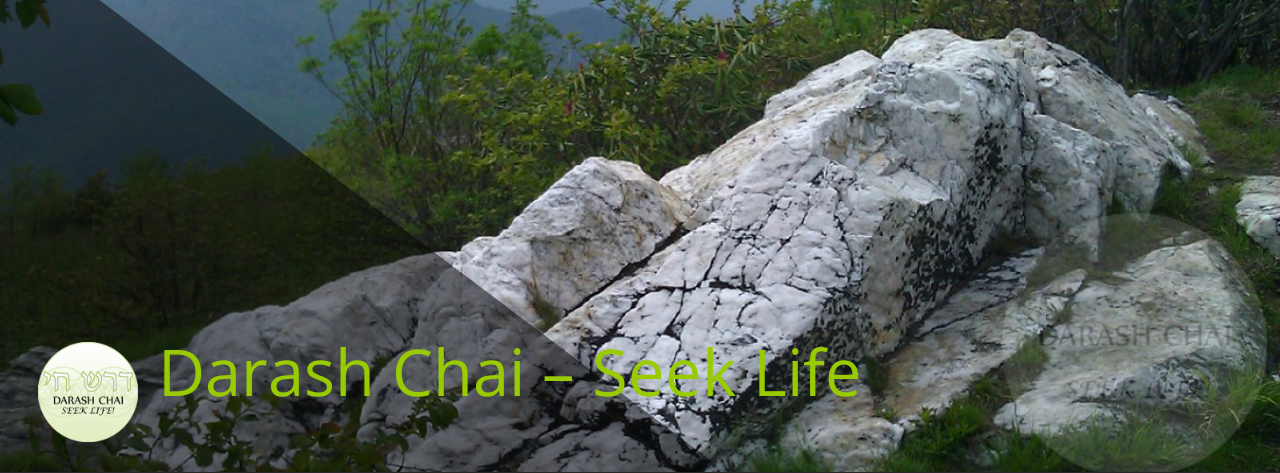What is partially covered by lush foliage?
Look at the image and provide a short answer using one word or a phrase.

rocks